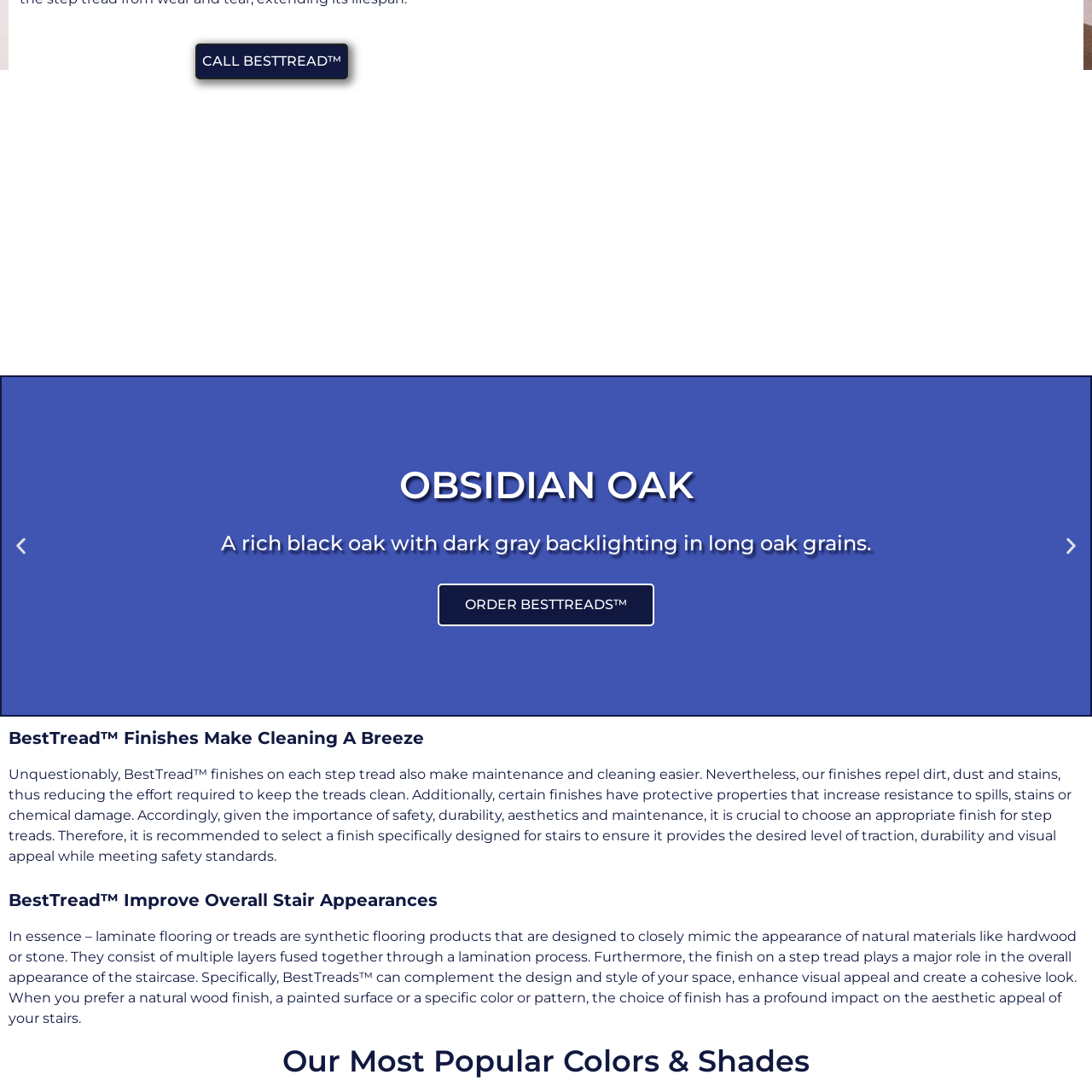Please analyze the elements within the red highlighted area in the image and provide a comprehensive answer to the following question: What is the purpose of BestTread finishes?

According to the caption, the BestTread finishes are designed to not only elevate the visual appeal of your stairs but also facilitate easier maintenance by repelling dirt, dust, and stains, ultimately ensuring your stairs meet safety standards.